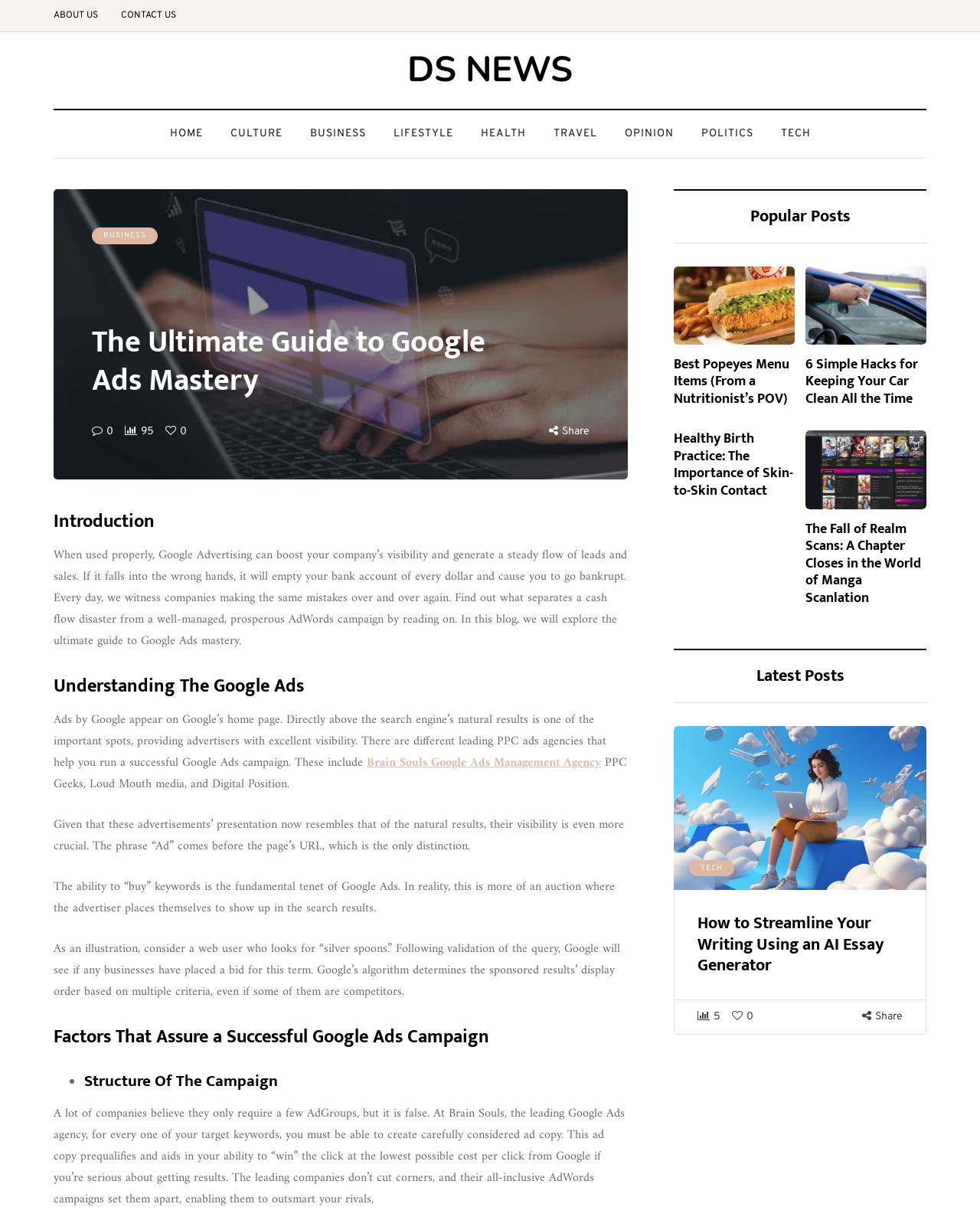What is the purpose of Google Ads?
Provide a well-explained and detailed answer to the question.

According to the webpage, the purpose of Google Ads is to boost a company's visibility and generate a steady flow of leads and sales, as stated in the introductory paragraph.